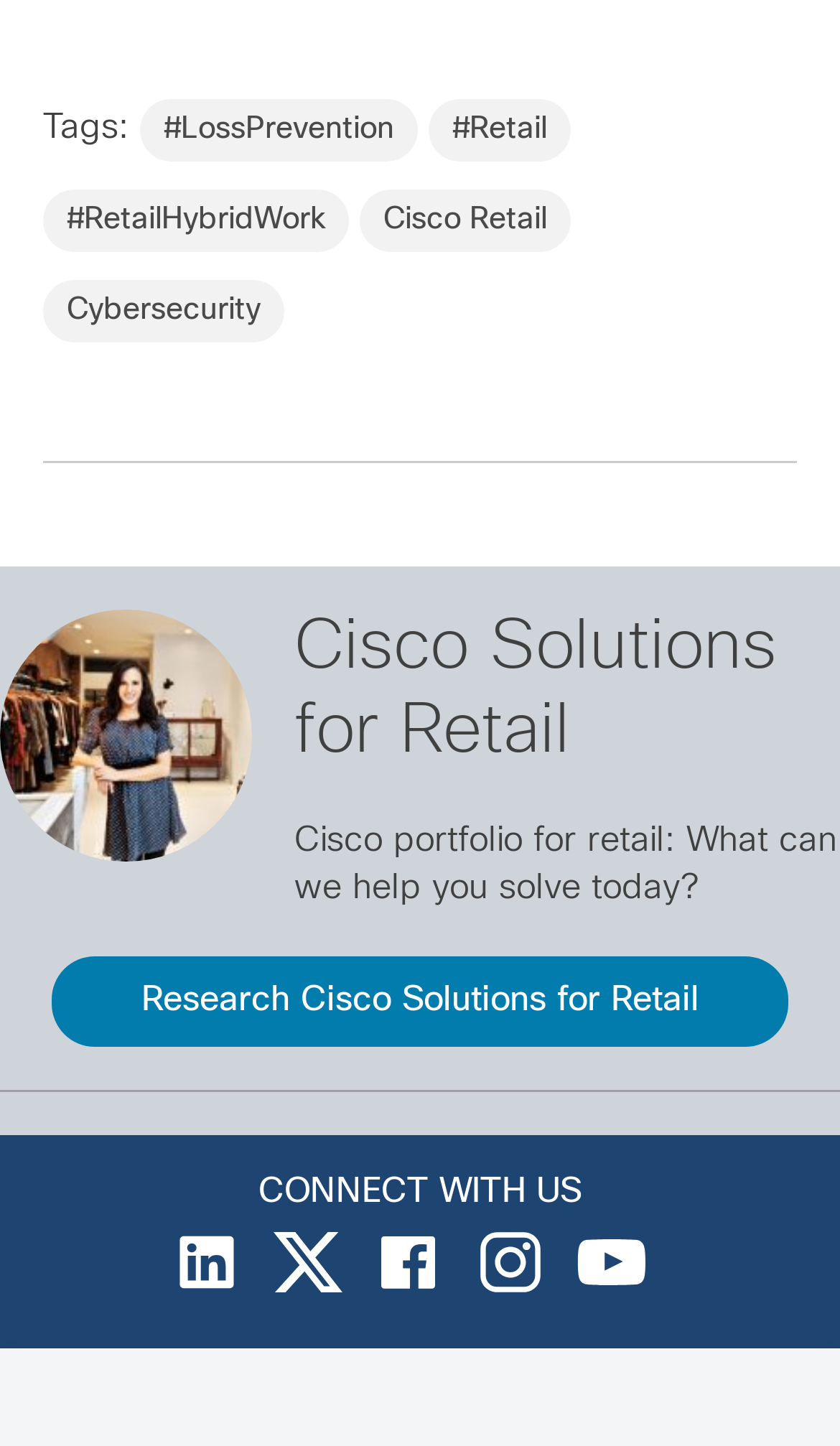Determine the bounding box coordinates for the clickable element required to fulfill the instruction: "Research Cisco Solutions for Retail". Provide the coordinates as four float numbers between 0 and 1, i.e., [left, top, right, bottom].

[0.062, 0.662, 0.938, 0.724]